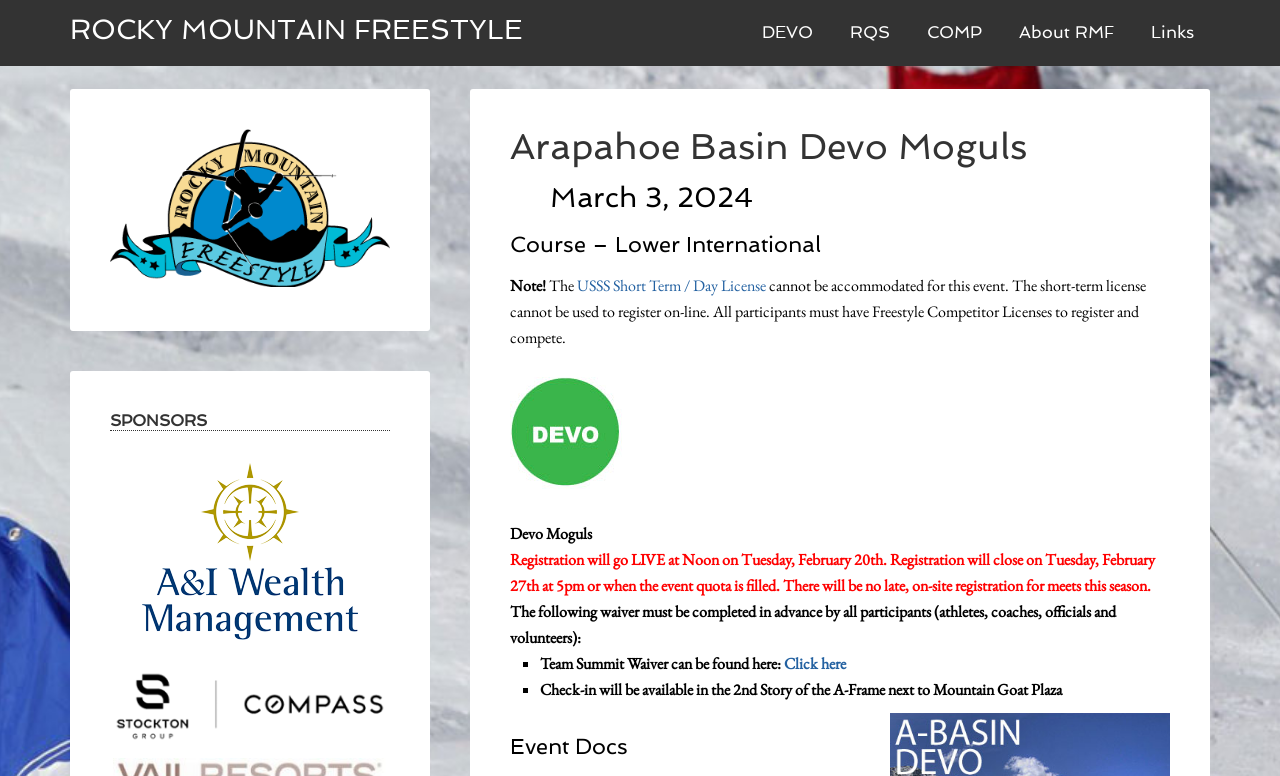Please provide a one-word or short phrase answer to the question:
What type of license is required for registration?

Freestyle Competitor License